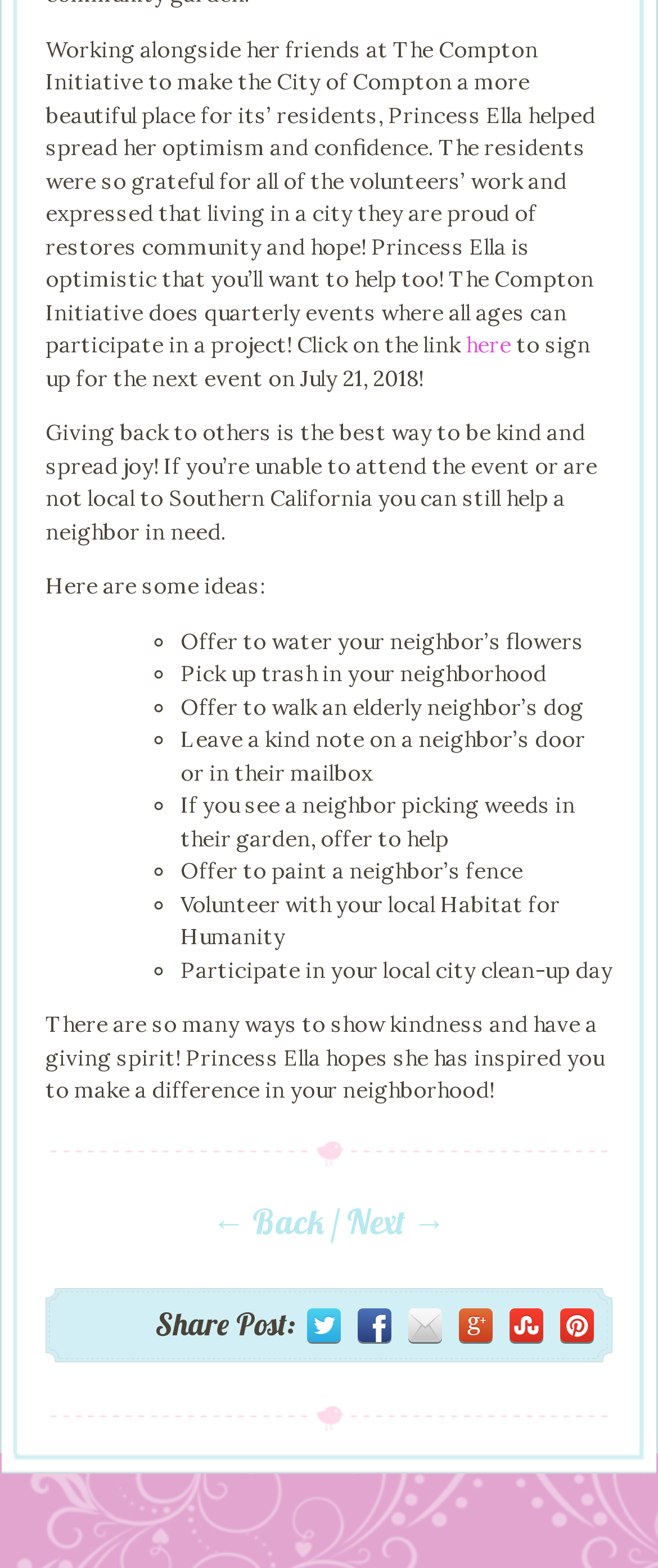Using the format (top-left x, top-left y, bottom-right x, bottom-right y), and given the element description, identify the bounding box coordinates within the screenshot: ← Back

[0.322, 0.765, 0.491, 0.792]